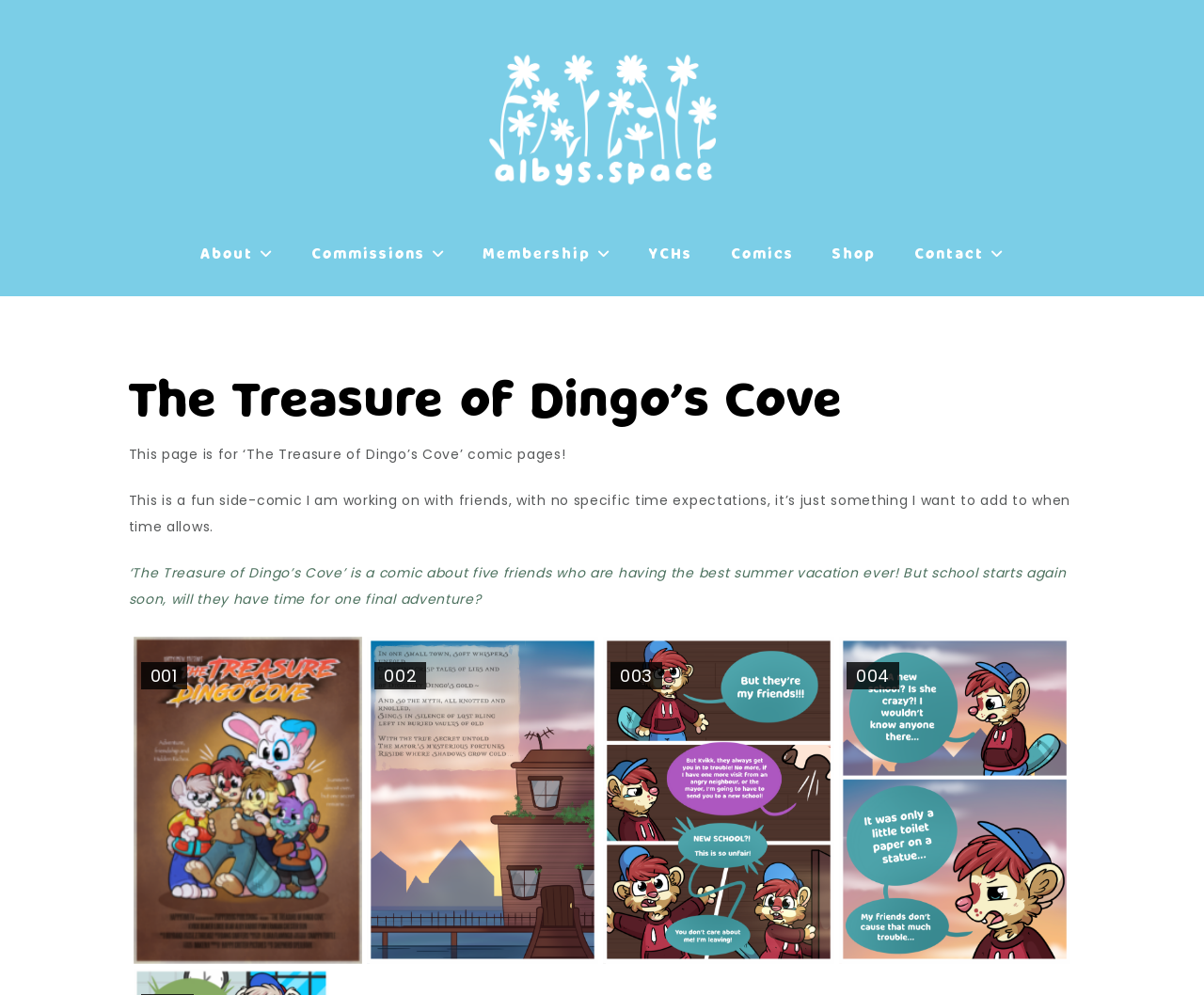Please identify the bounding box coordinates of the area that needs to be clicked to fulfill the following instruction: "Contact the author."

[0.745, 0.226, 0.848, 0.282]